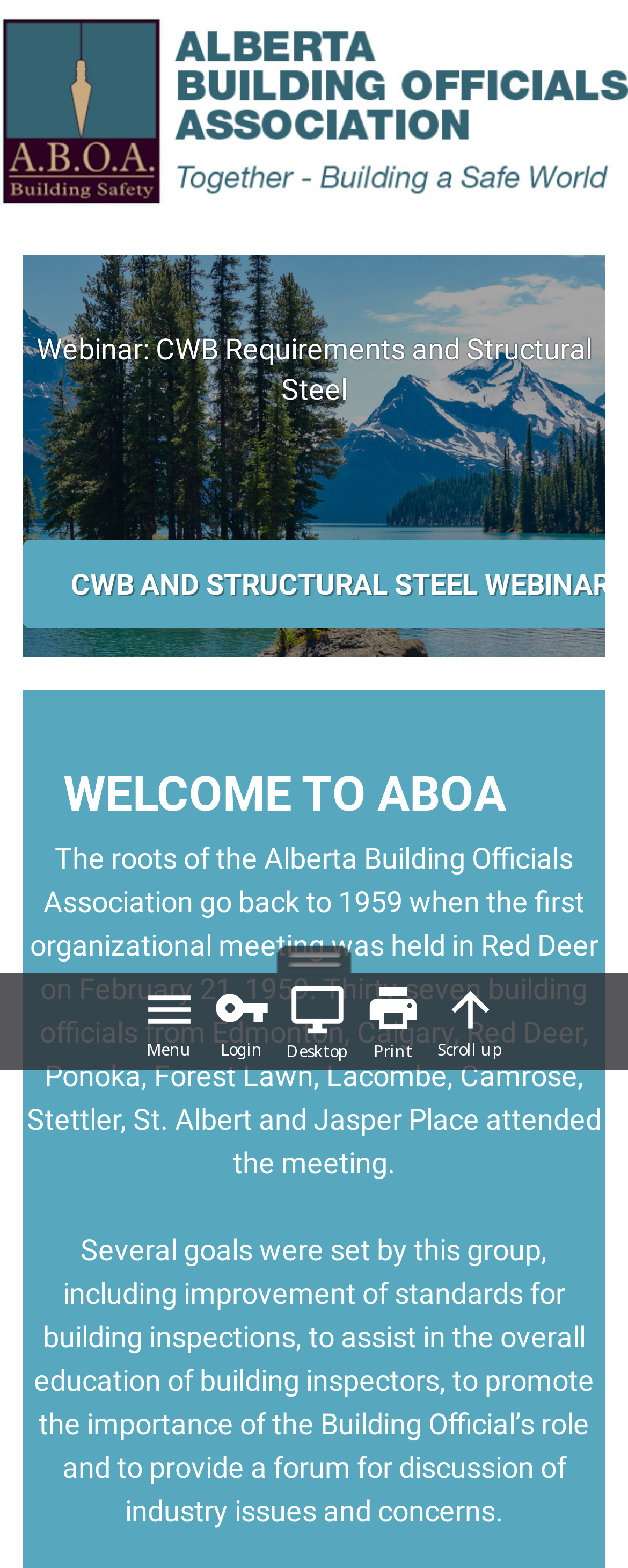Provide the bounding box coordinates of the HTML element this sentence describes: "Scroll up". The bounding box coordinates consist of four float numbers between 0 and 1, i.e., [left, top, right, bottom].

[0.696, 0.626, 0.801, 0.676]